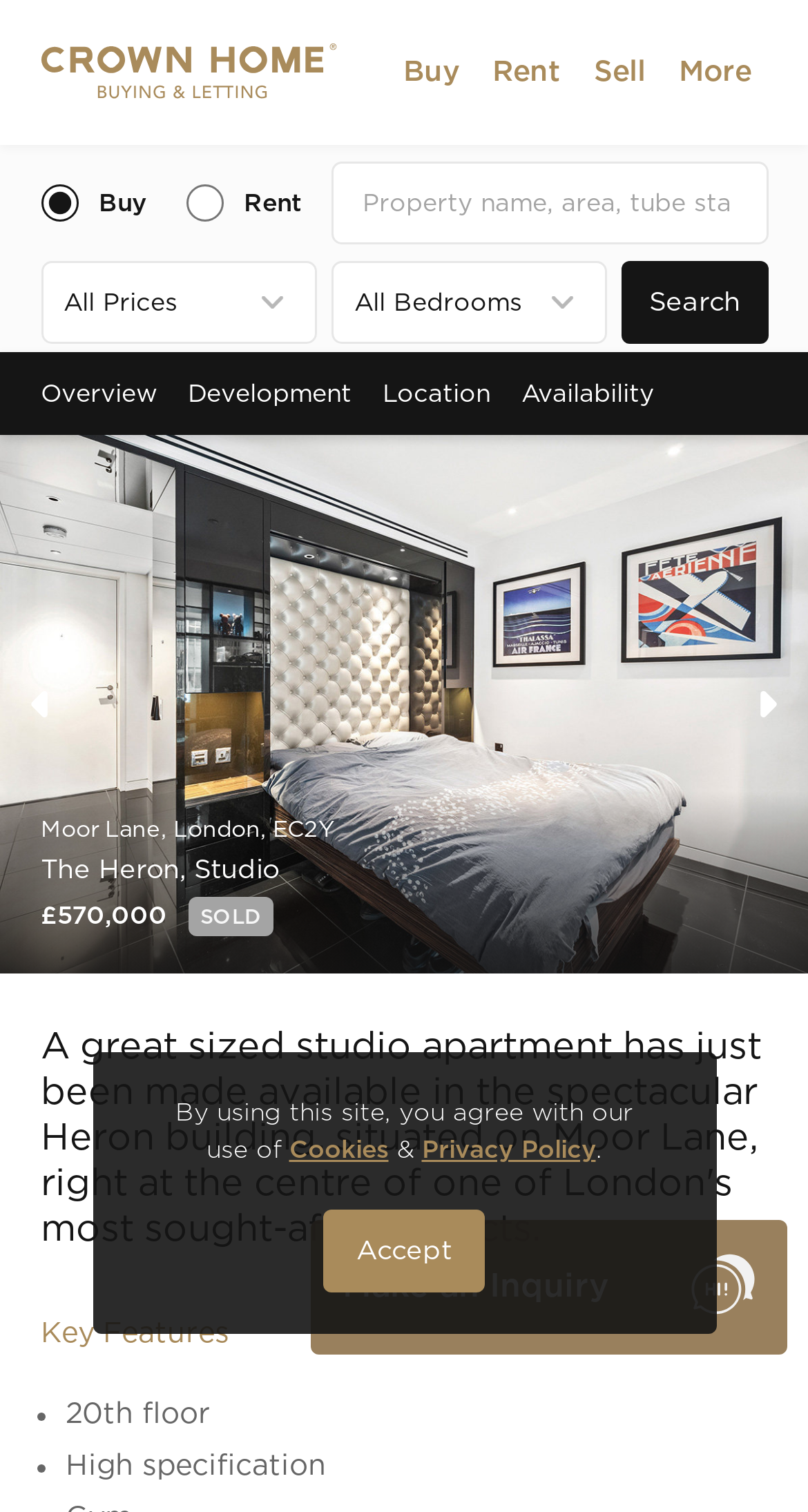Construct a comprehensive description capturing every detail on the webpage.

This webpage is about a studio apartment for sale or rent at The Heron building, located on Moor Lane in London. At the top, there is a logo image on the left, accompanied by a link to the Crown Home website. To the right, there are five buttons: Buy, Rent, Sell, and More, each with a dropdown menu.

Below these buttons, there are three radio buttons for selecting the type of property search: Buy, Rent, or Sell. Next to these radio buttons, there is a search box where users can enter a property name, area, or tube station. There are also two comboboxes and a Search button.

The main content of the webpage is divided into sections. The first section displays a carousel of images, with previous and next slide buttons on the left and right sides, respectively. Below the carousel, there is a heading that describes the studio apartment, followed by a paragraph of text.

The next section is headed "Key Features" and lists several bullet points, including the apartment's location on the 20th floor and its high specification. Below this section, there is a call-to-action button to "Make an Inquiry".

On the right side of the webpage, there is a column with several links, including "Overview", "Development", "Location", and "Availability". There is also a link to the property's availability, marked as "SOLD".

At the bottom of the webpage, there is a section with contact information, including an office phone number and links to the office's website and social media profiles. There is also a notice about the use of cookies and a link to the website's privacy policy. Finally, there is an "Accept" button to accept the use of cookies.